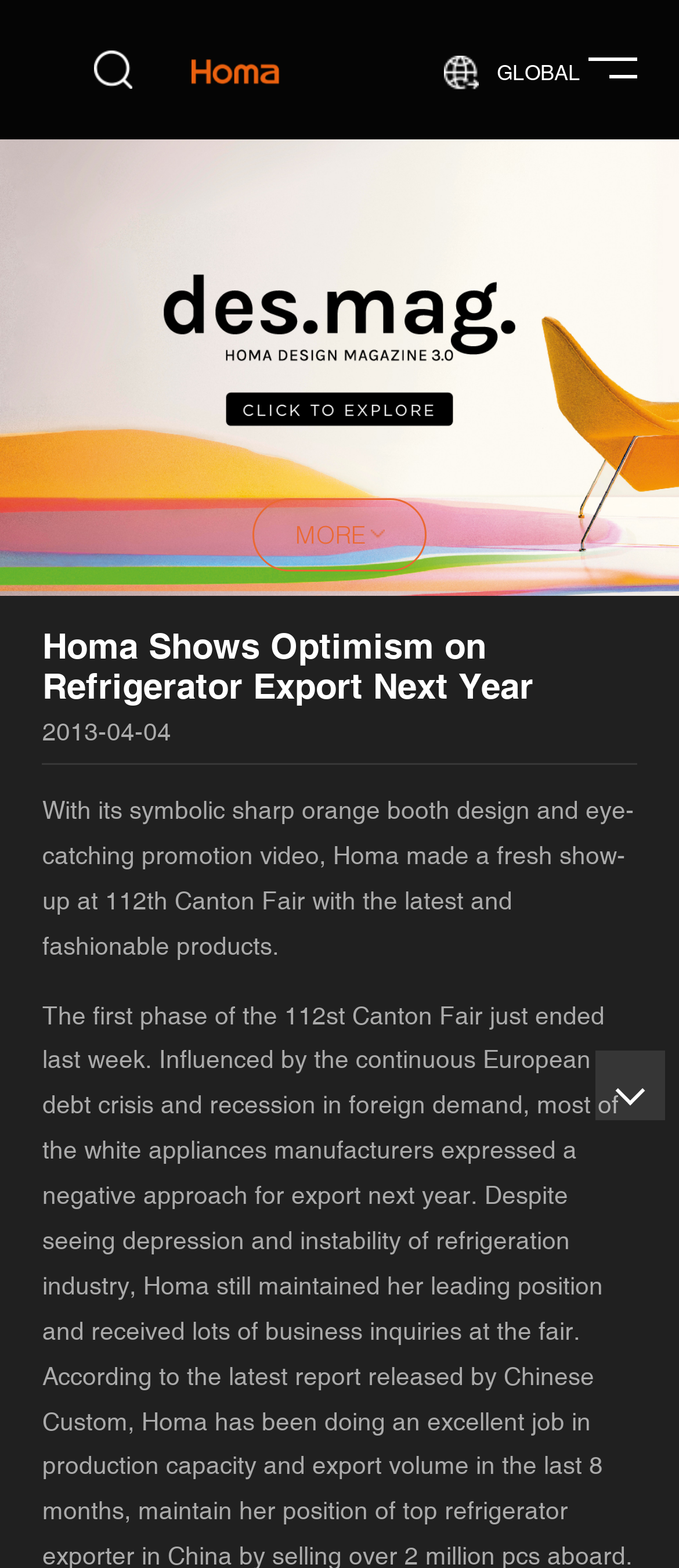Create an elaborate caption that covers all aspects of the webpage.

The webpage is about Homa Appliances, a refrigerator manufacturer. At the top, there is a logo image on the left, accompanied by a link on the right. Below the logo, there is a description list with a term "GLOBAL" on the right side of the page. 

On the left side, there are three links, one above the other. The top link is positioned near the top-left corner, the second link is below it, and the third link with the text "MORE" is at the middle-left of the page.

The main content of the page is on the right side, where there is a heading that reads "Homa Shows Optimism on Refrigerator Export Next Year". Below the heading, there is a time stamp "2013-04-04". Following the time stamp, there is a paragraph of text that describes Homa's appearance at the 112th Canton Fair, showcasing their latest products.

At the bottom-right corner of the page, there is another link. Overall, the page has a total of five links and one image.